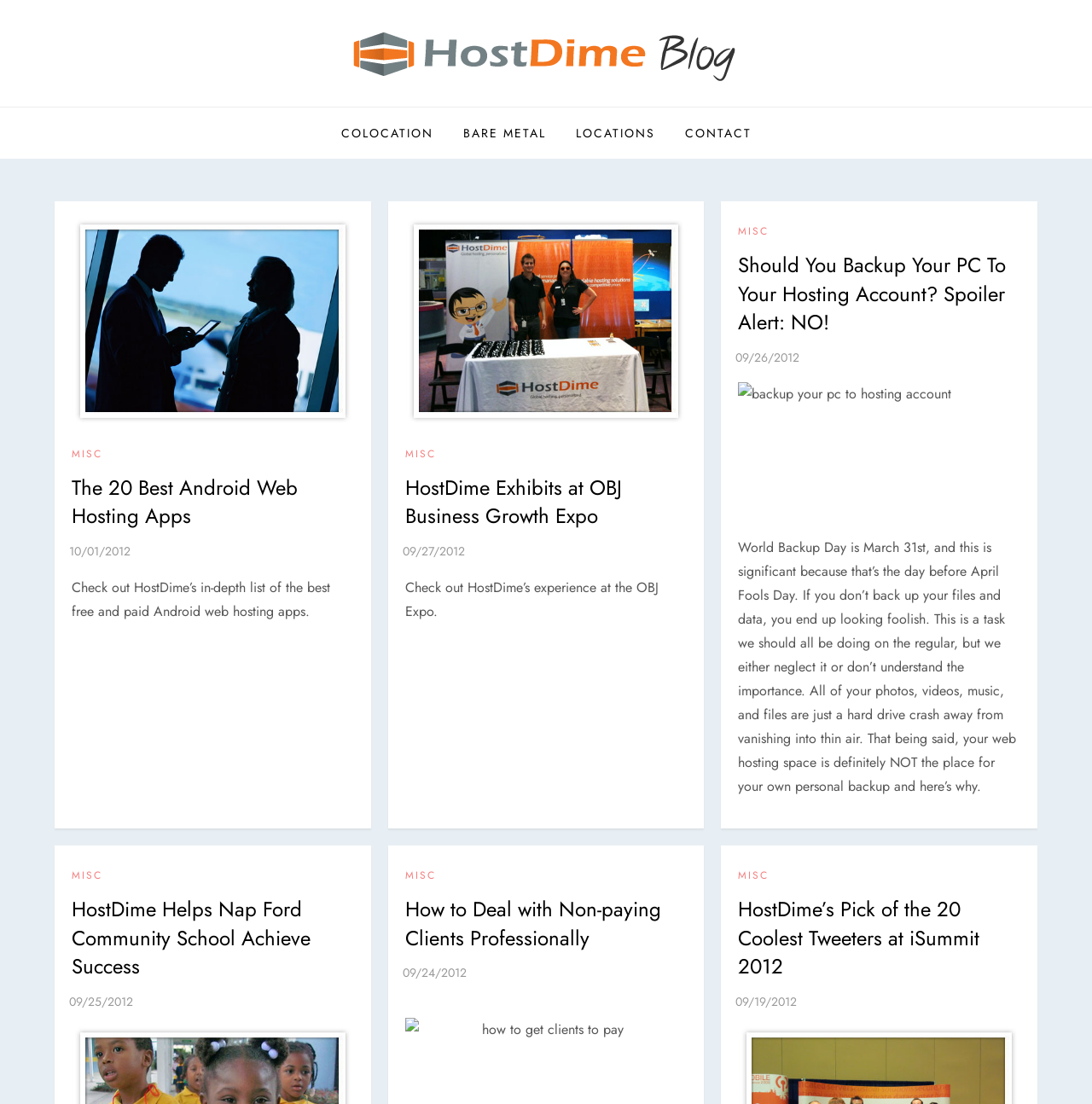What is the name of the blog?
Please respond to the question with a detailed and well-explained answer.

The name of the blog can be found in the heading element at the top of the webpage, which reads 'HostDime's Data Center Blog'.